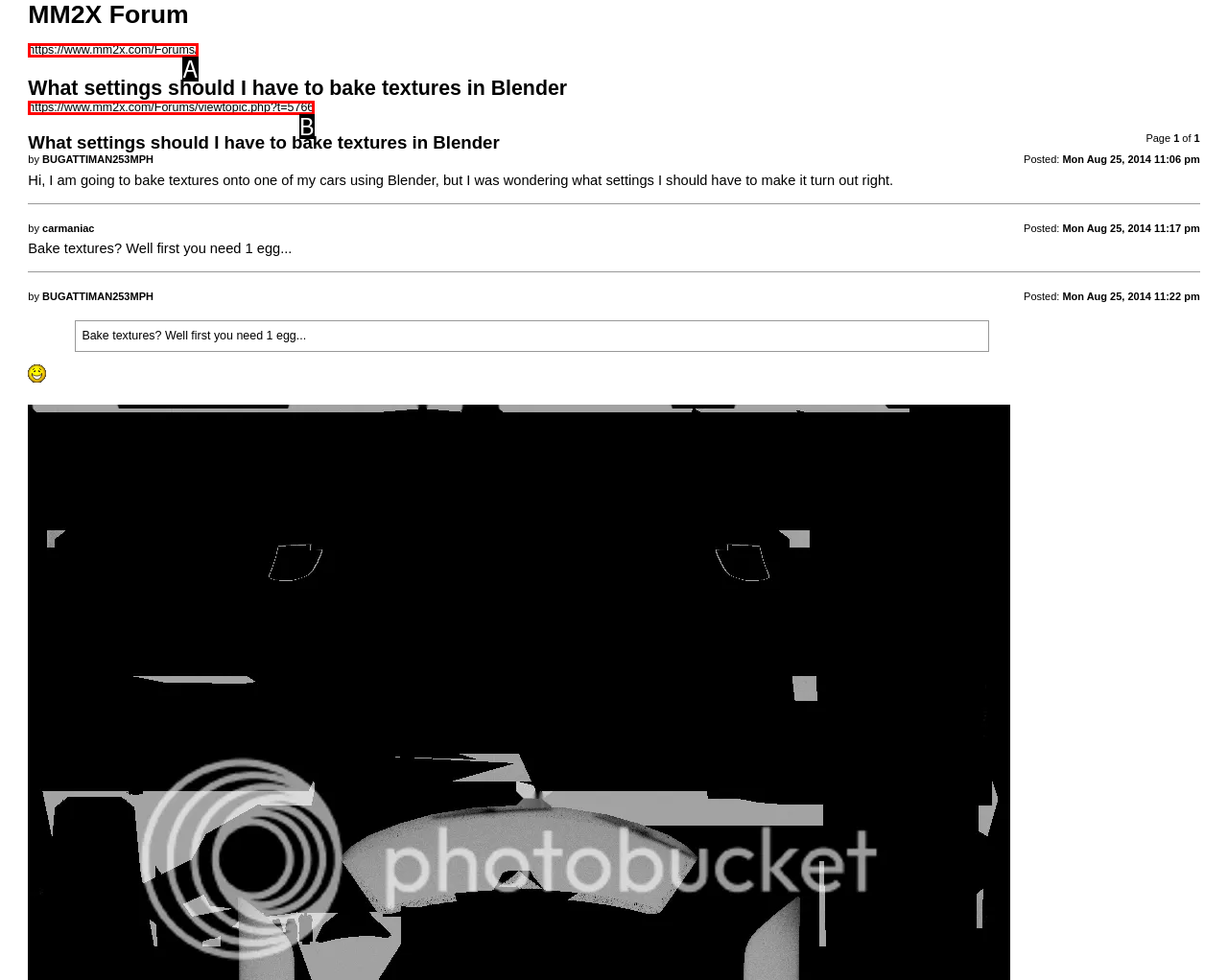Using the description: Regis University Library, find the best-matching HTML element. Indicate your answer with the letter of the chosen option.

None